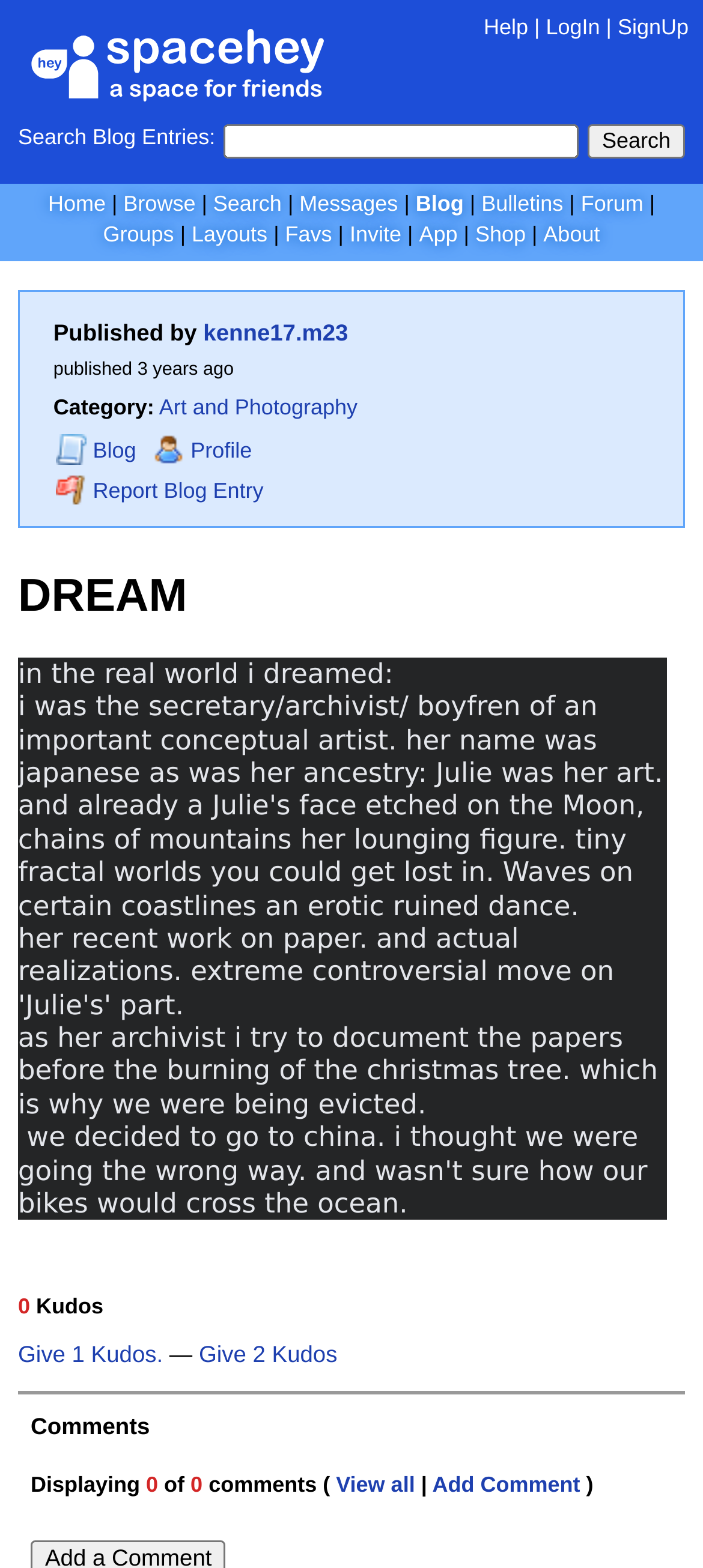What is the purpose of the 'Give 1 Kudos' button?
Based on the image, provide a one-word or brief-phrase response.

To give kudos